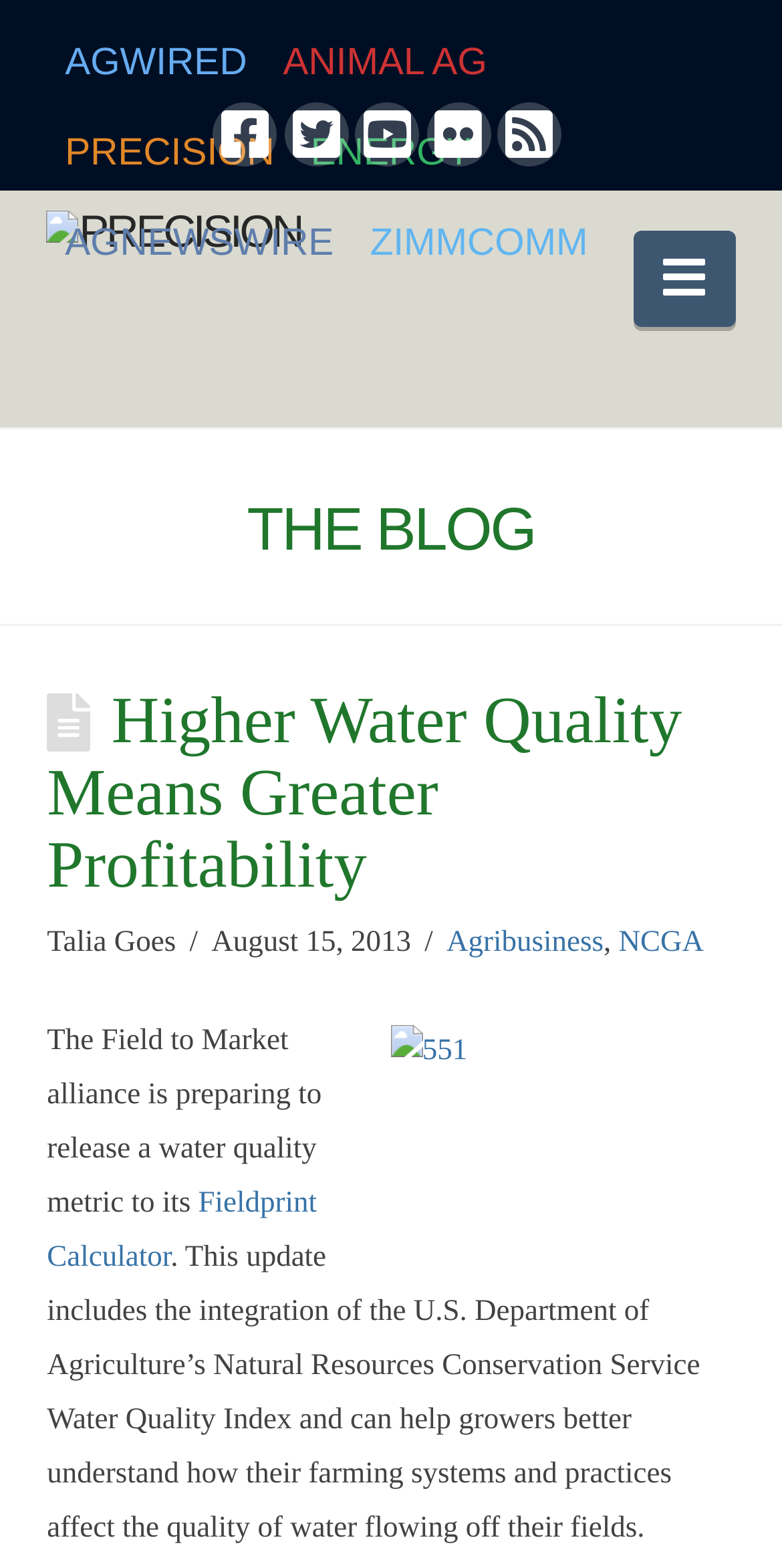Create an elaborate caption for the webpage.

The webpage appears to be a blog or news article page, with a focus on agriculture and water quality. At the top, there are several links to different categories, including "AGWIRED", "ANIMAL AG", "PRECISION", "ENERGY", "AGNEWSWIRE", and "ZIMMCOMM". These links are positioned horizontally across the top of the page.

Below these links, there are social media links to Facebook, Twitter, YouTube, Flickr, and RSS, arranged horizontally. Next to these social media links, there is a link to "Precision" with an accompanying image.

On the left side of the page, there is a navigation button with an icon, which is not expanded by default. Below this button, there is a table layout with a heading that reads "THE BLOG". This section takes up most of the page's content area.

Within "THE BLOG" section, there is a header with a title "Higher Water Quality Means Greater Profitability" and a subheading "Talia Goes". Below this, there is a timestamp indicating the article was published on August 15, 2013. The article's content is divided into paragraphs, with links to related topics such as "Agribusiness" and "NCGA". There is also an image with the caption "551" placed to the right of the article.

The article discusses the Field to Market alliance's preparation to release a water quality metric, which includes the integration of the U.S. Department of Agriculture's Natural Resources Conservation Service Water Quality Index. This update aims to help growers understand how their farming systems and practices affect water quality.

At the very bottom of the page, there is a small link with an icon, which appears to be a footer link.